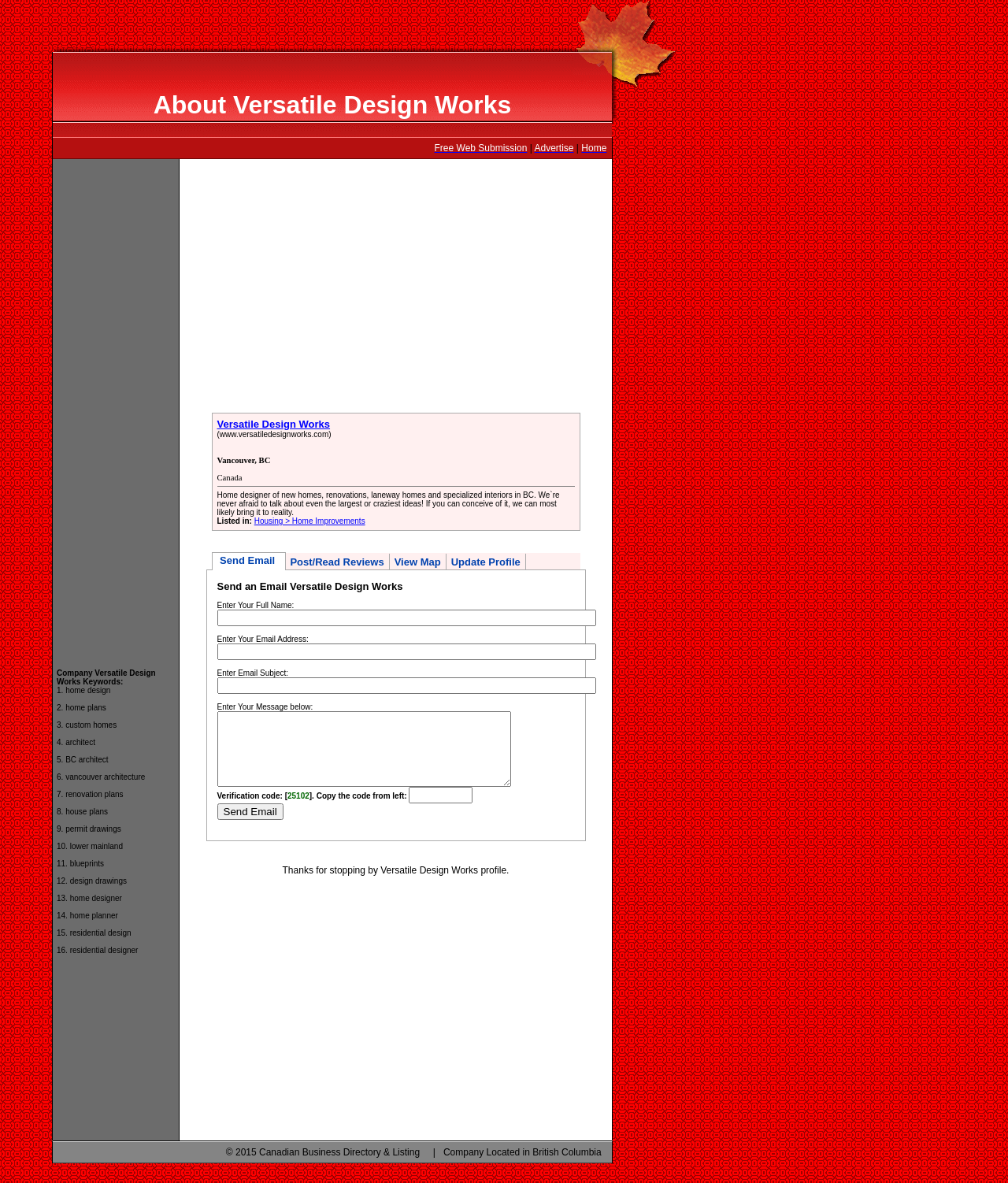Please identify the bounding box coordinates of the area I need to click to accomplish the following instruction: "Click on the 'Free Web Submission' link".

[0.431, 0.12, 0.523, 0.13]